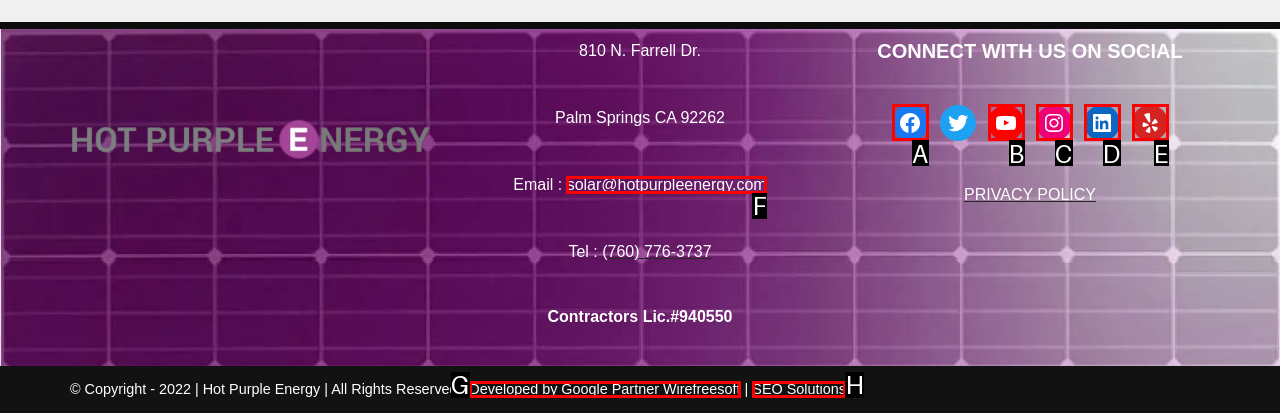Identify the letter of the correct UI element to fulfill the task: View Facebook page from the given options in the screenshot.

A